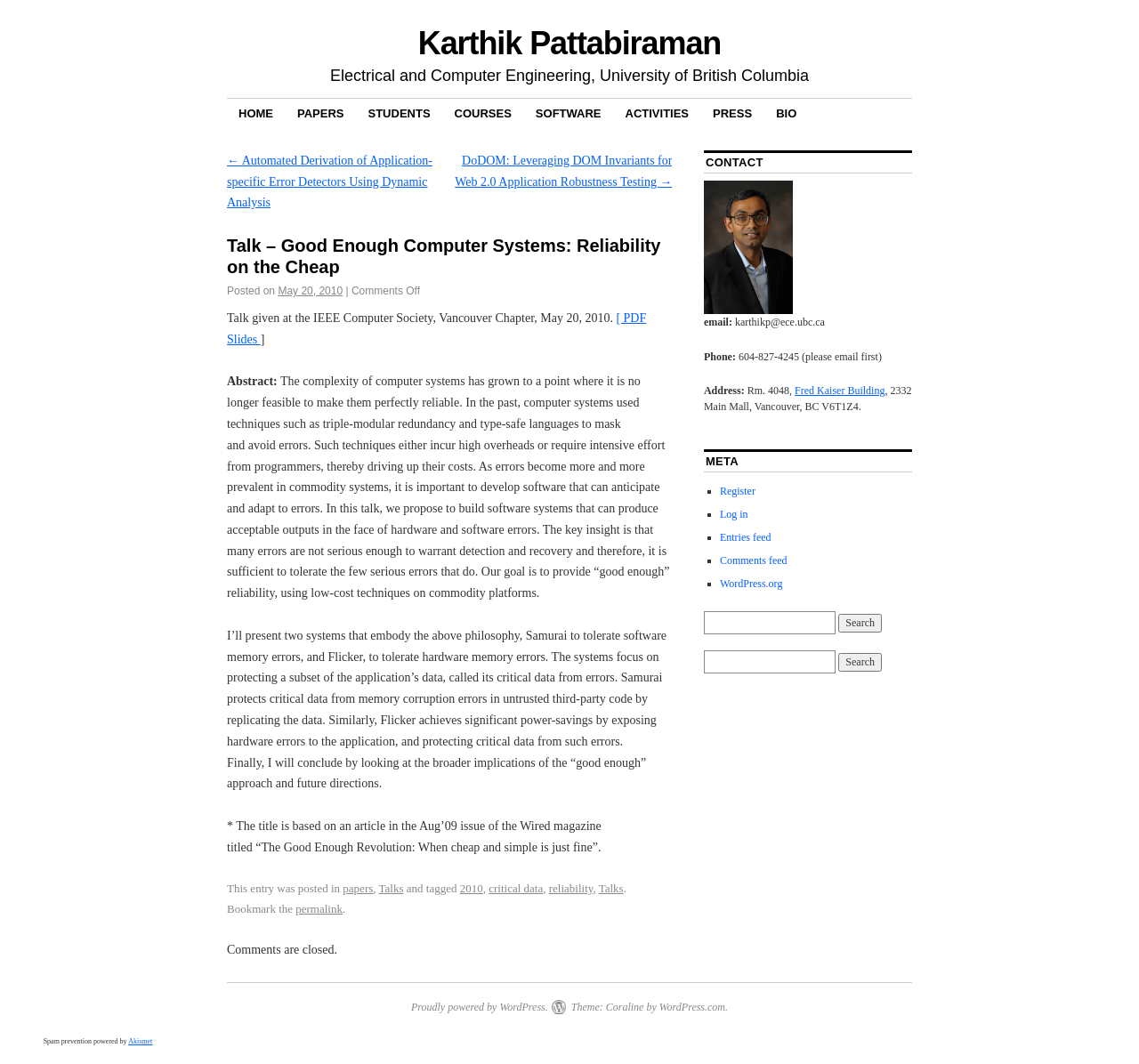Determine the bounding box coordinates of the clickable region to execute the instruction: "View the PDF Slides". The coordinates should be four float numbers between 0 and 1, denoted as [left, top, right, bottom].

[0.199, 0.293, 0.567, 0.325]